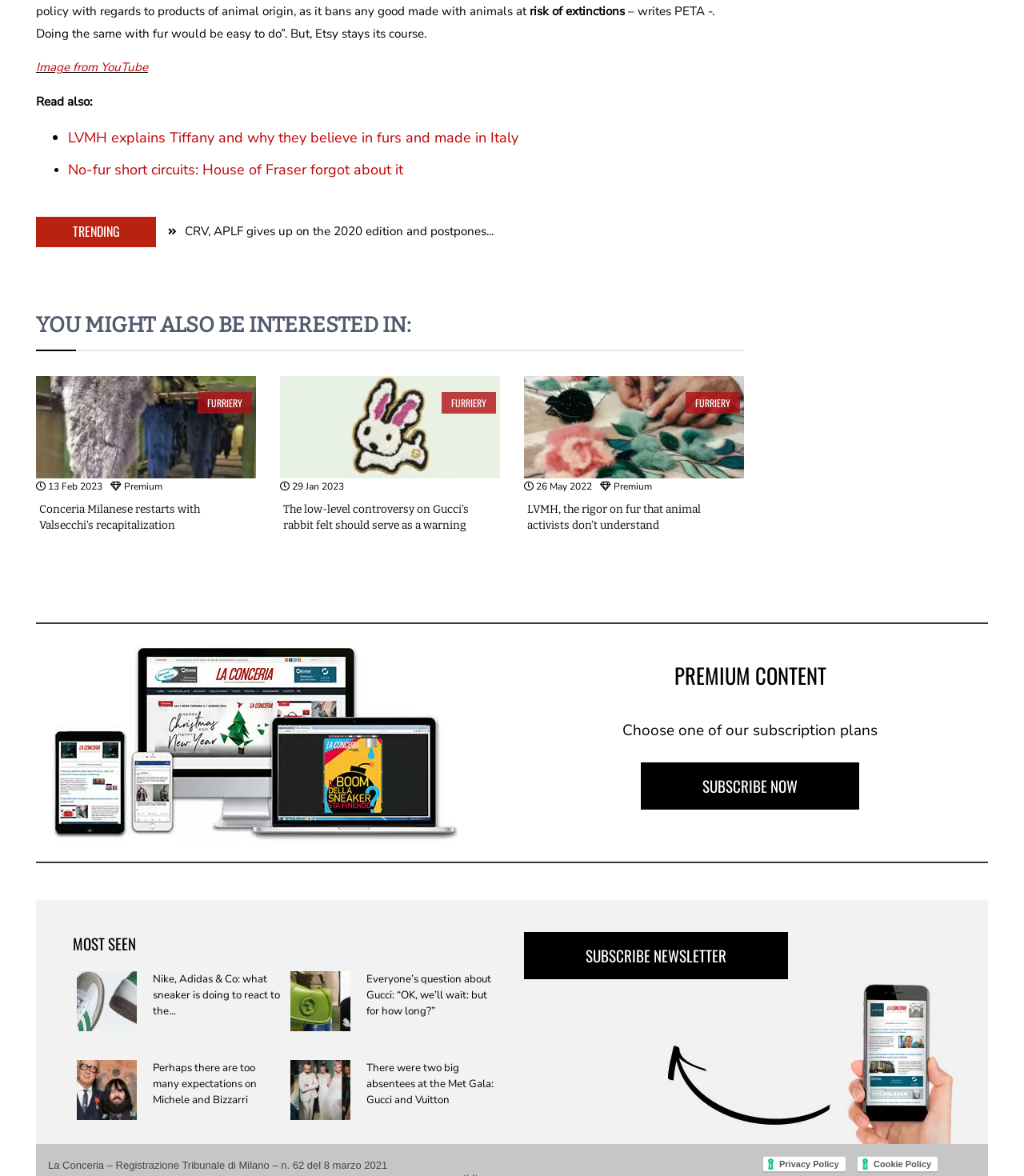Please find the bounding box coordinates of the element that needs to be clicked to perform the following instruction: "Click on the link 'LVMH explains Tiffany and why they believe in furs and made in Italy'". The bounding box coordinates should be four float numbers between 0 and 1, represented as [left, top, right, bottom].

[0.066, 0.109, 0.506, 0.125]